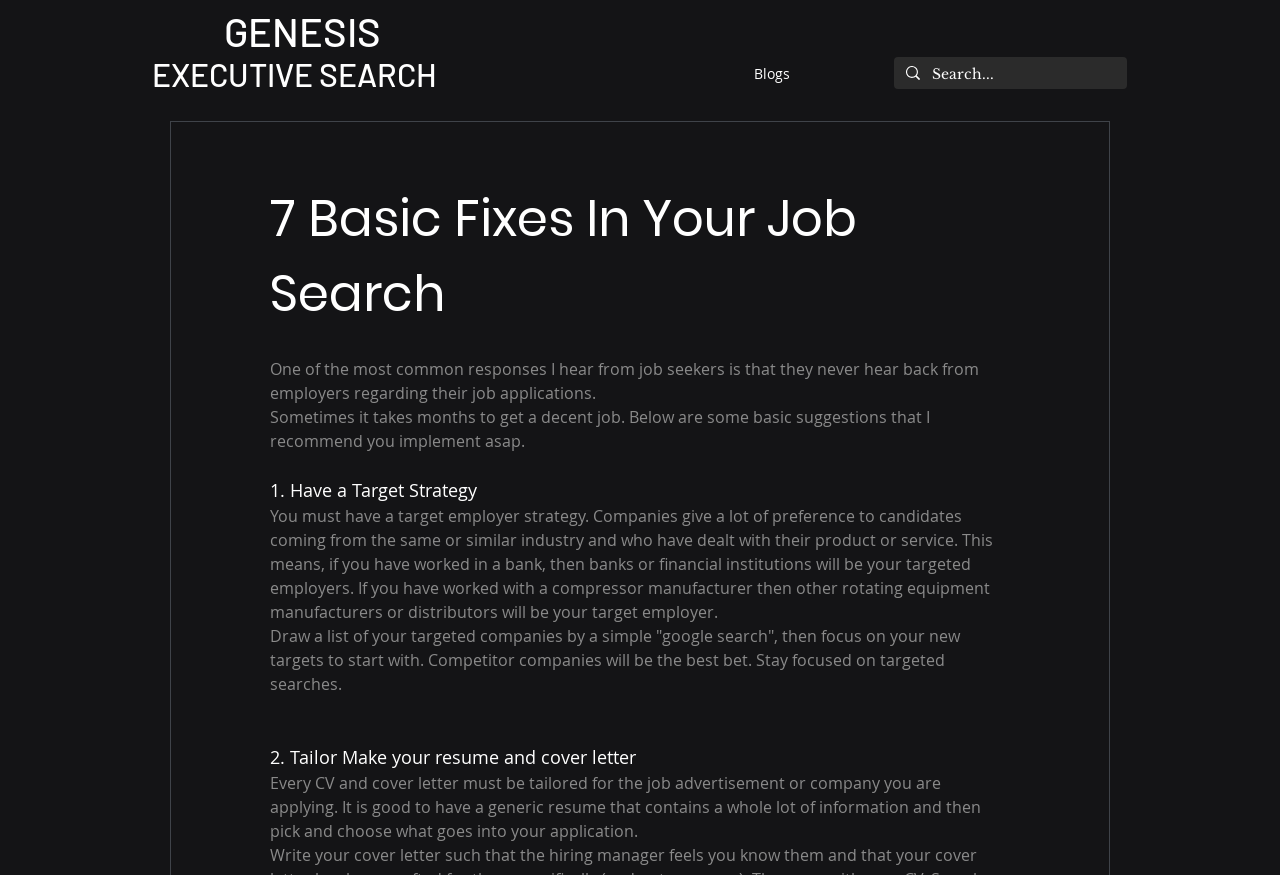How many links are present in the navigation section?
Please use the visual content to give a single word or phrase answer.

1